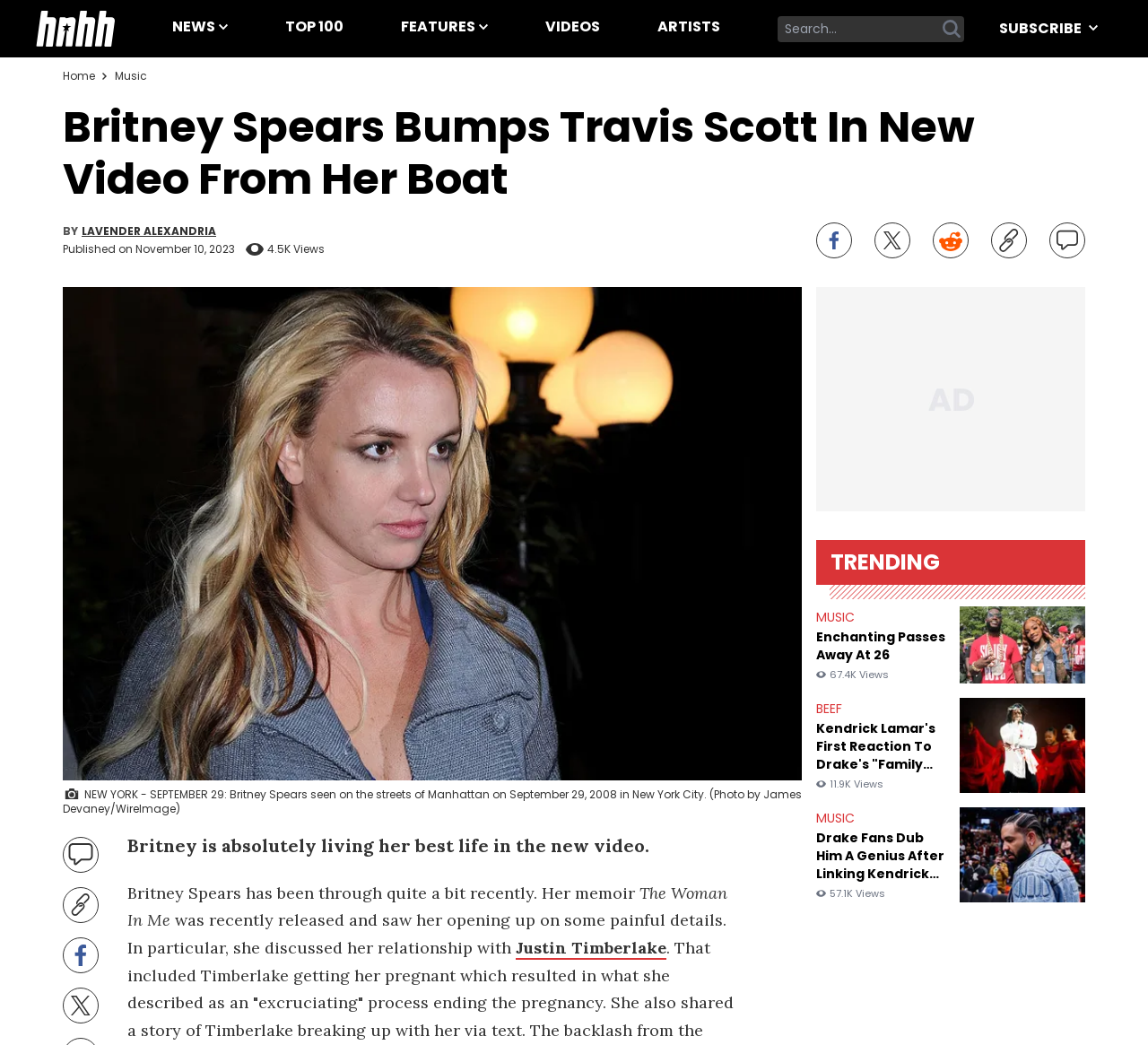Could you find the bounding box coordinates of the clickable area to complete this instruction: "Click on the 'MUSIC' button"?

[0.711, 0.582, 0.745, 0.599]